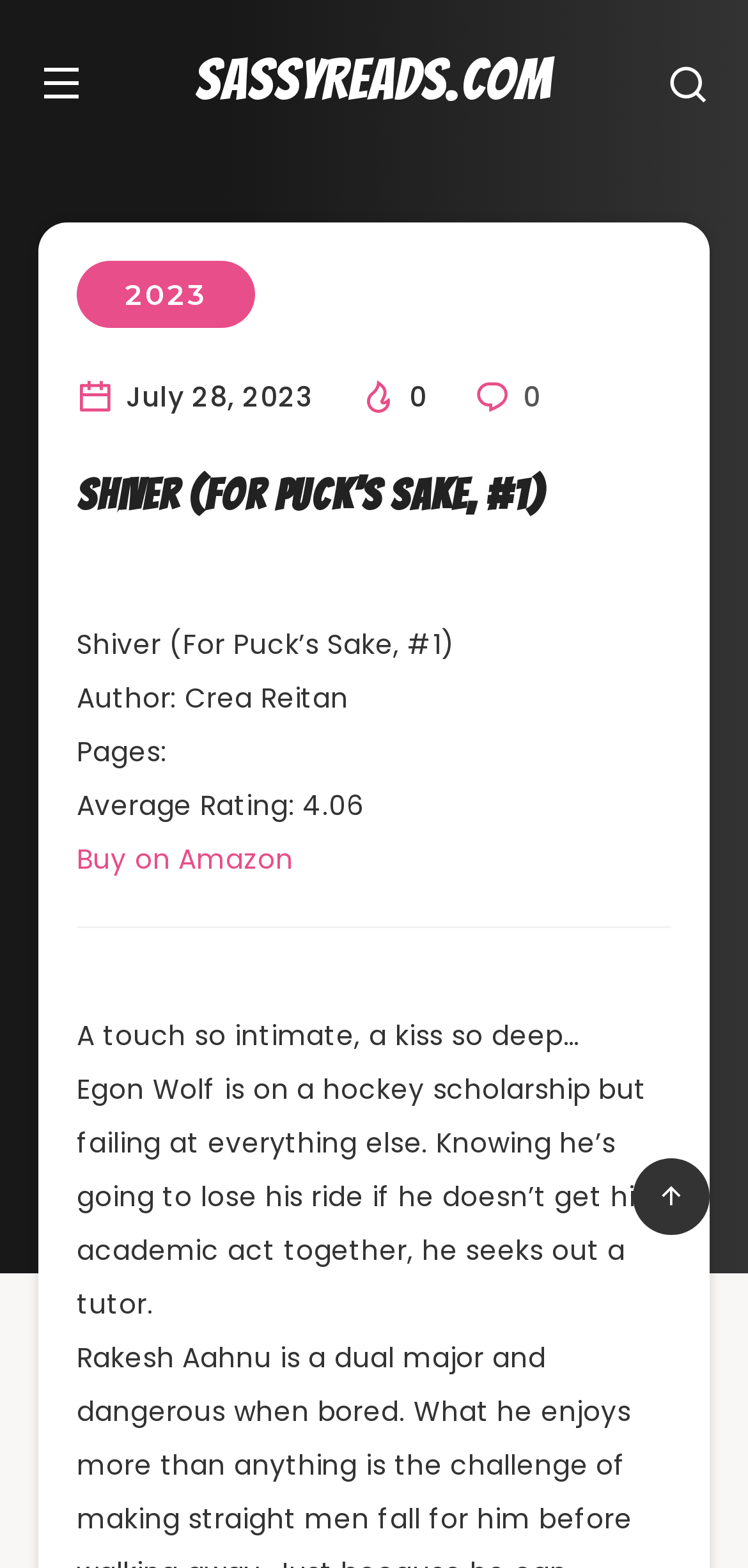Respond with a single word or short phrase to the following question: 
What is the average rating of the book?

4.06